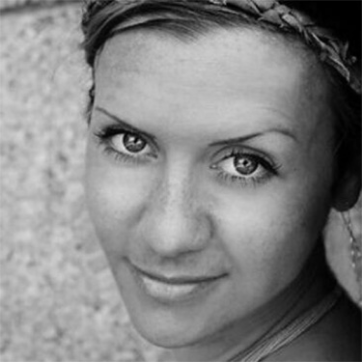Use a single word or phrase to respond to the question:
What is the texture of the background?

Textured